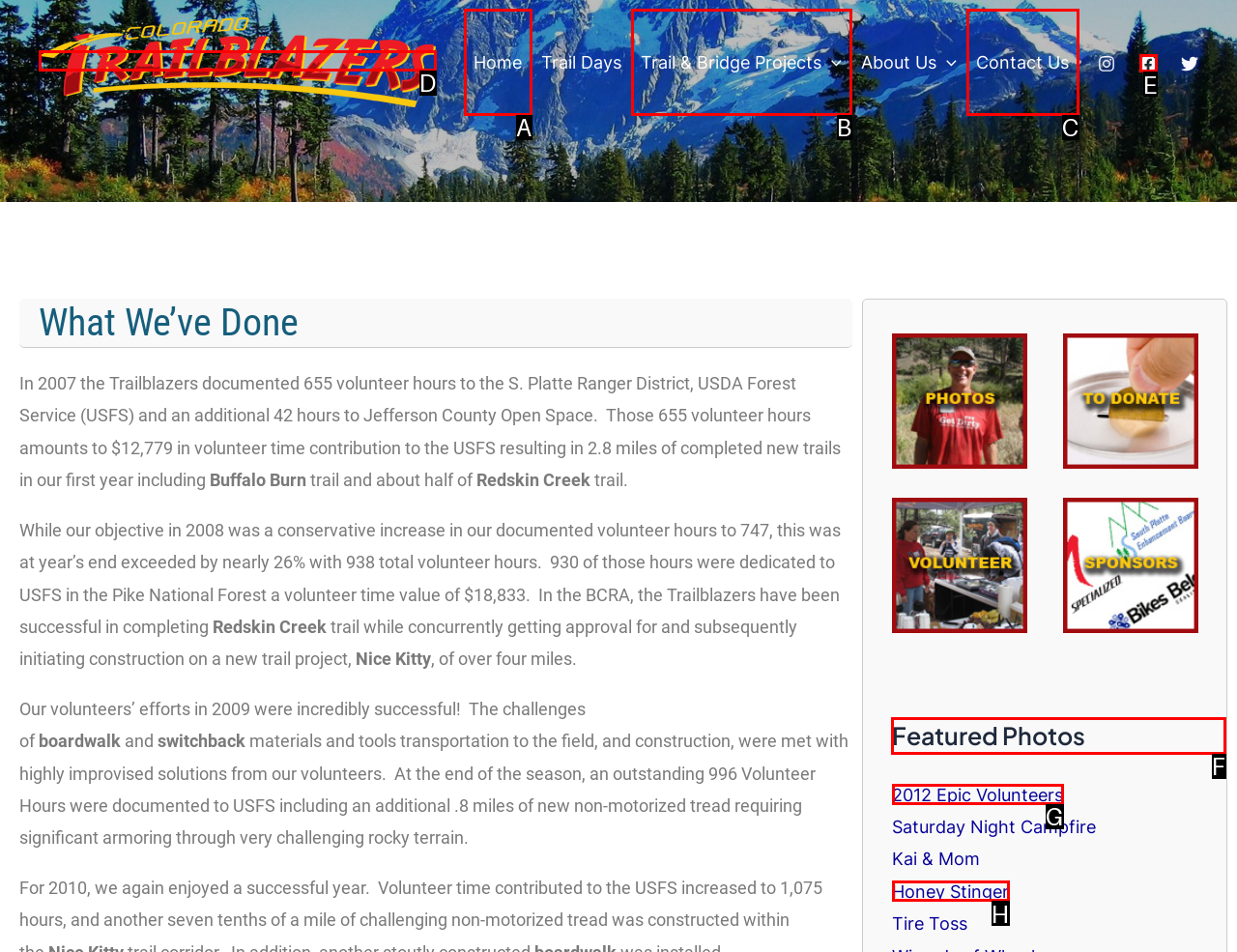Determine the letter of the element I should select to fulfill the following instruction: View the Featured Photos. Just provide the letter.

F